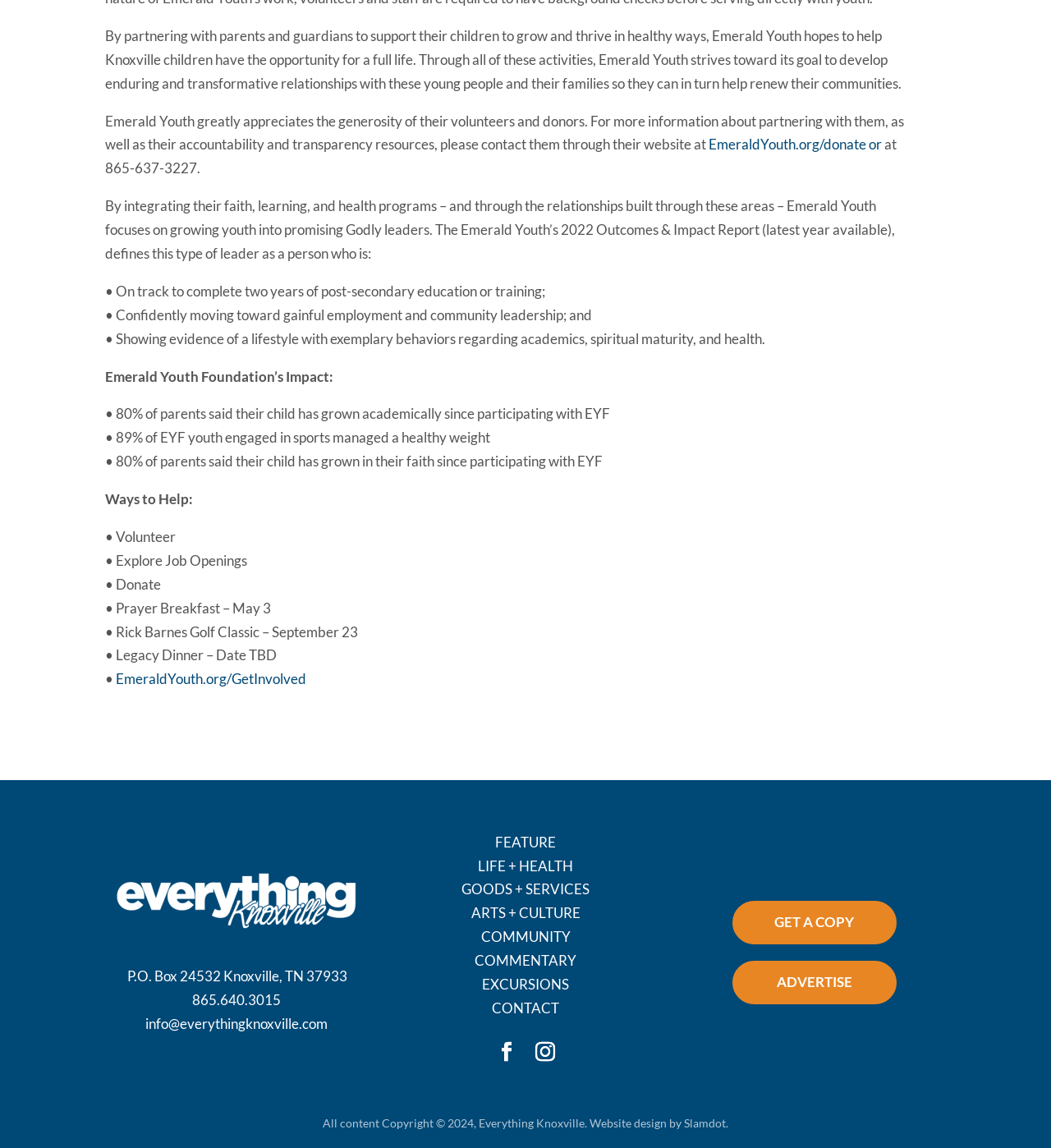Identify the bounding box for the UI element described as: "About". The coordinates should be four float numbers between 0 and 1, i.e., [left, top, right, bottom].

None